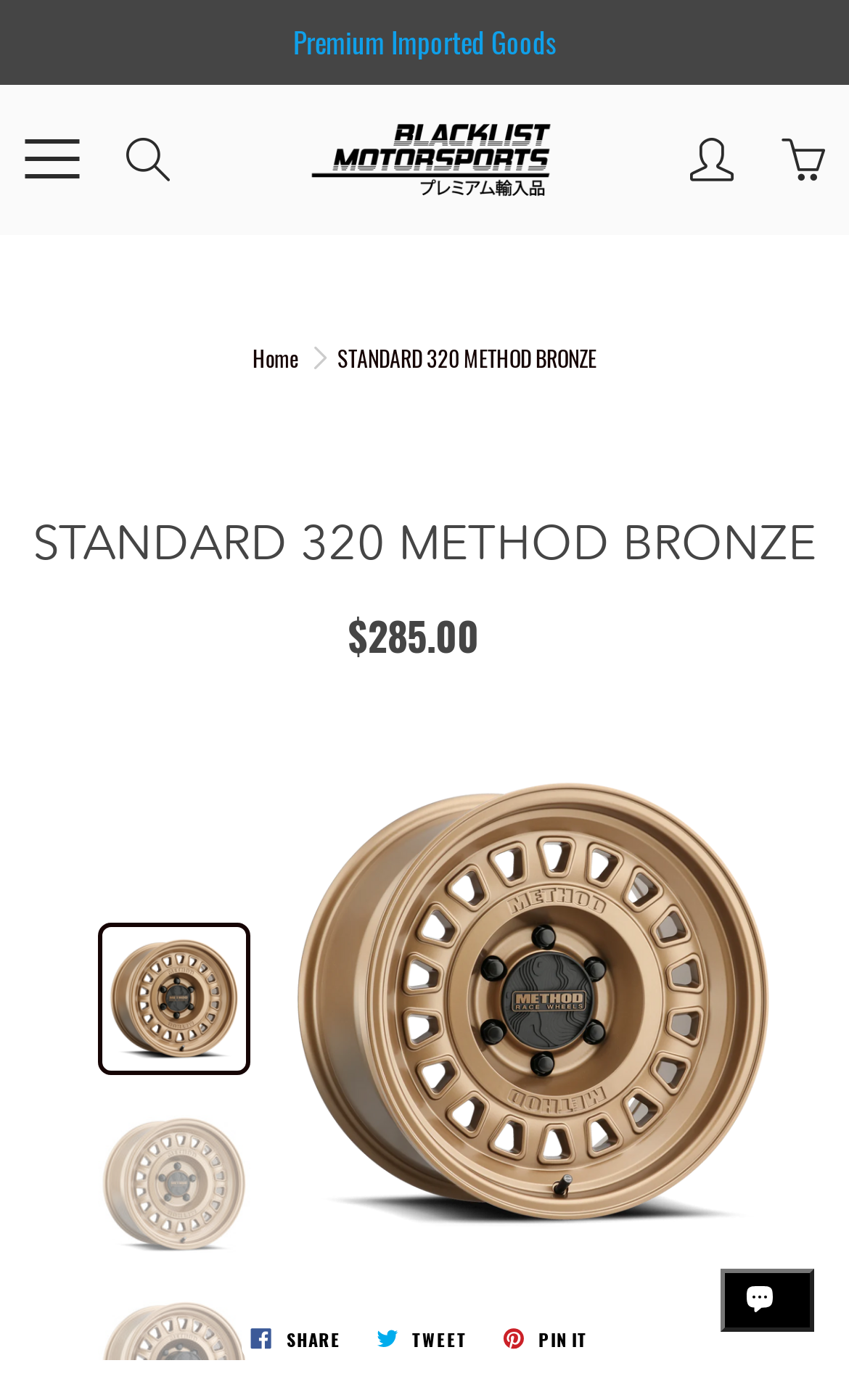Please specify the bounding box coordinates of the clickable section necessary to execute the following command: "Search".

[0.136, 0.09, 0.213, 0.137]